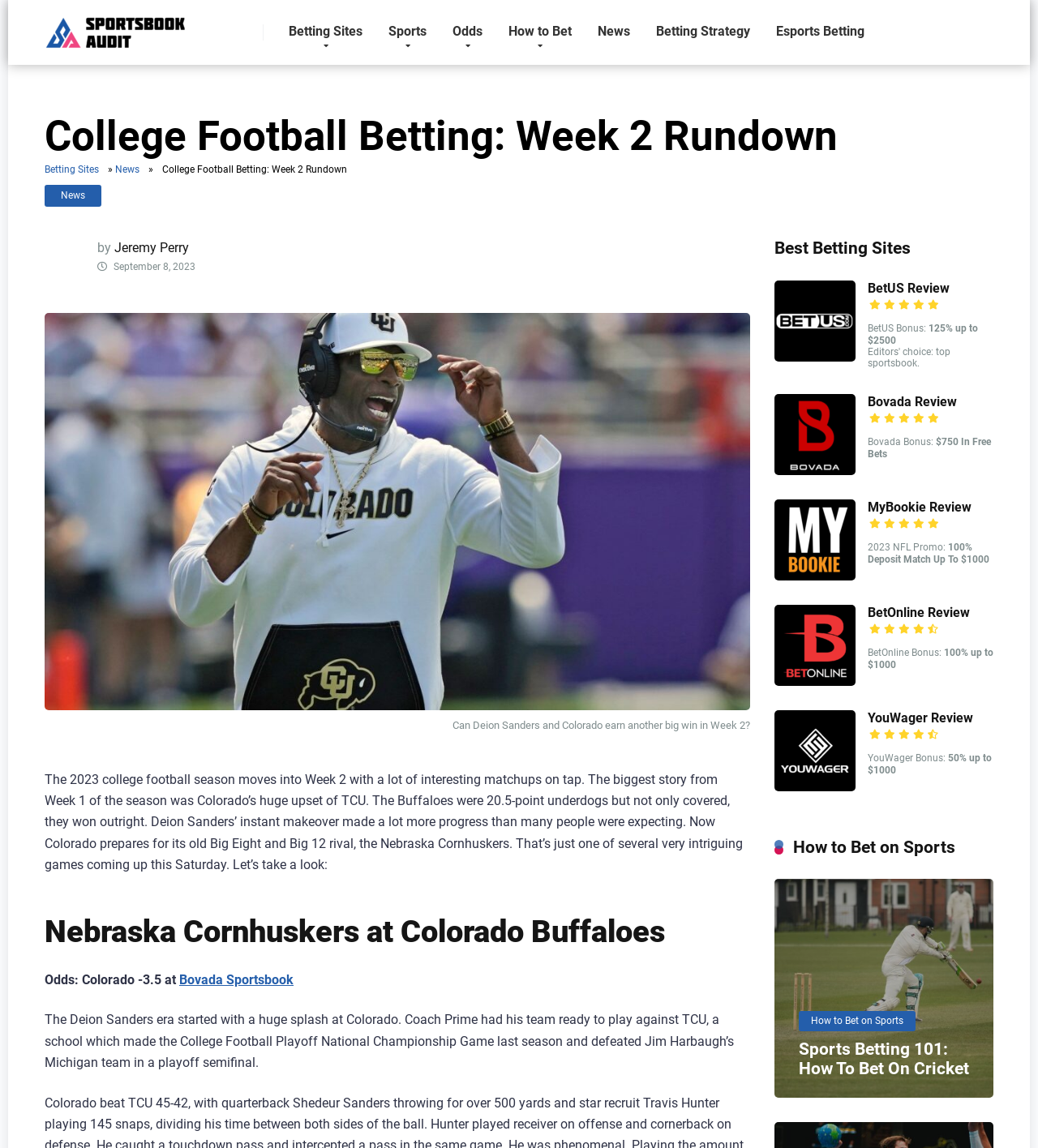Determine the bounding box for the described UI element: "Odds".

[0.423, 0.0, 0.477, 0.056]